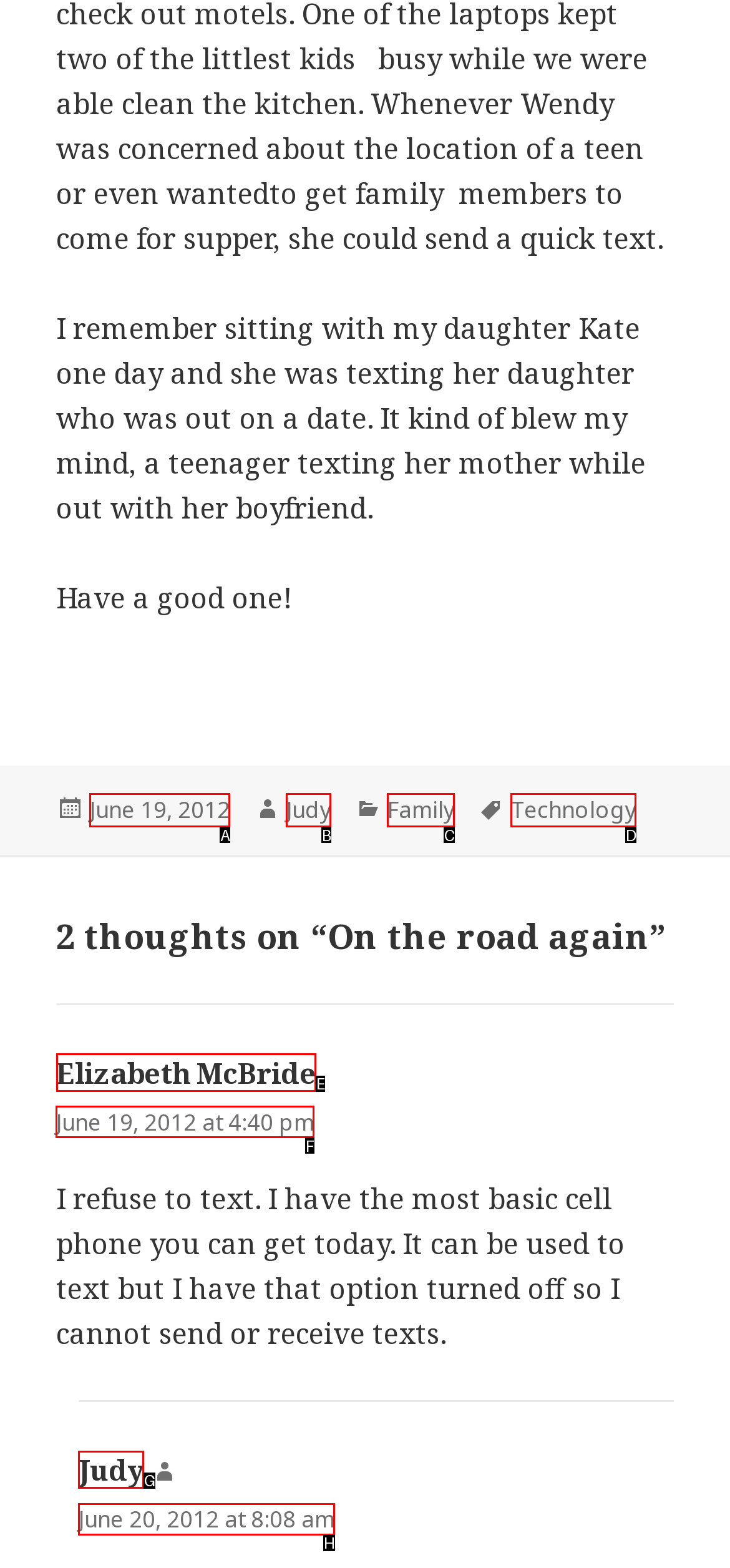Which HTML element should be clicked to fulfill the following task: Click the link to view the comment by Elizabeth McBride?
Reply with the letter of the appropriate option from the choices given.

E